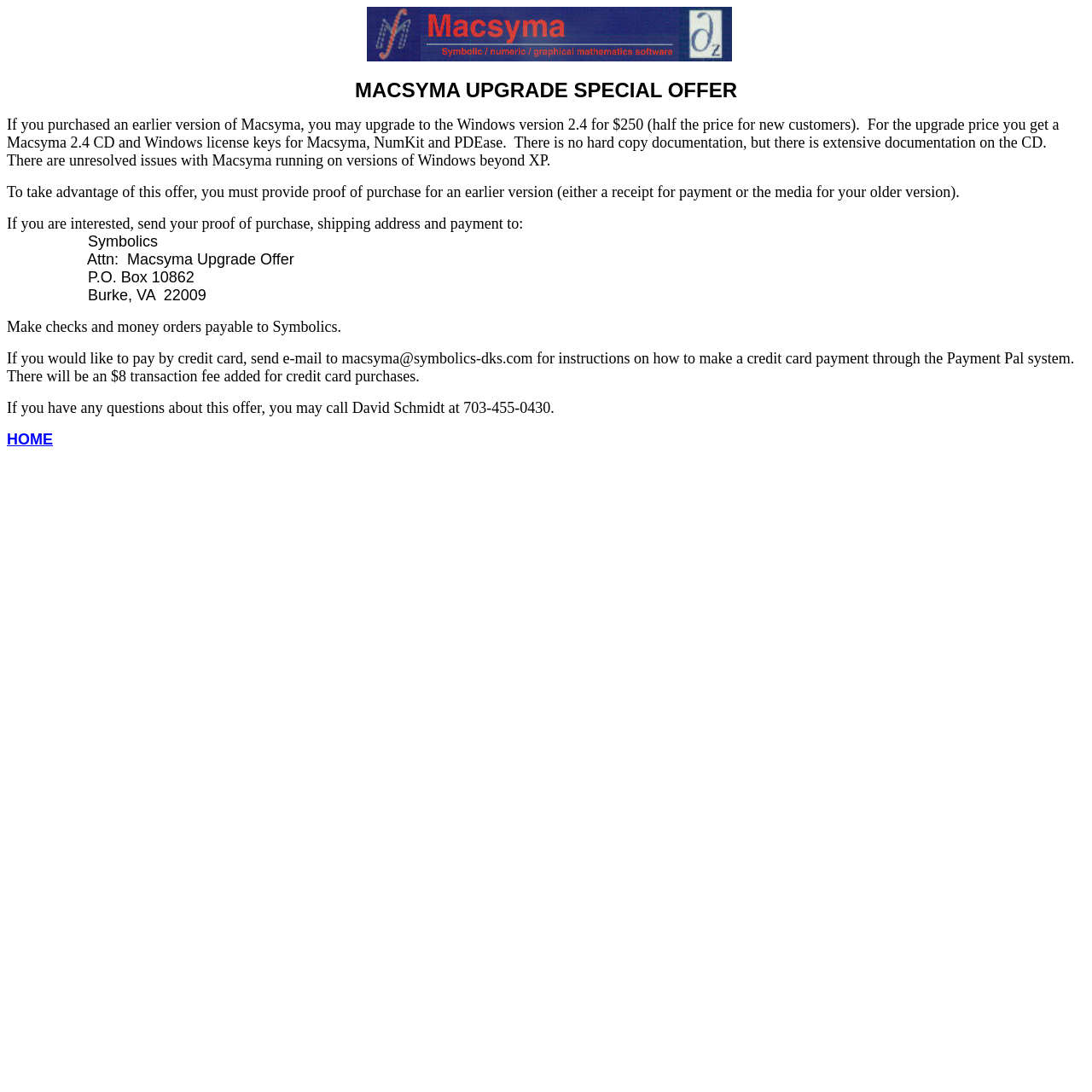What is the upgrade price for Macsyma 2.4?
Could you please answer the question thoroughly and with as much detail as possible?

According to the webpage, if you purchased an earlier version of Macsyma, you may upgrade to the Windows version 2.4 for $250, which is half the price for new customers.